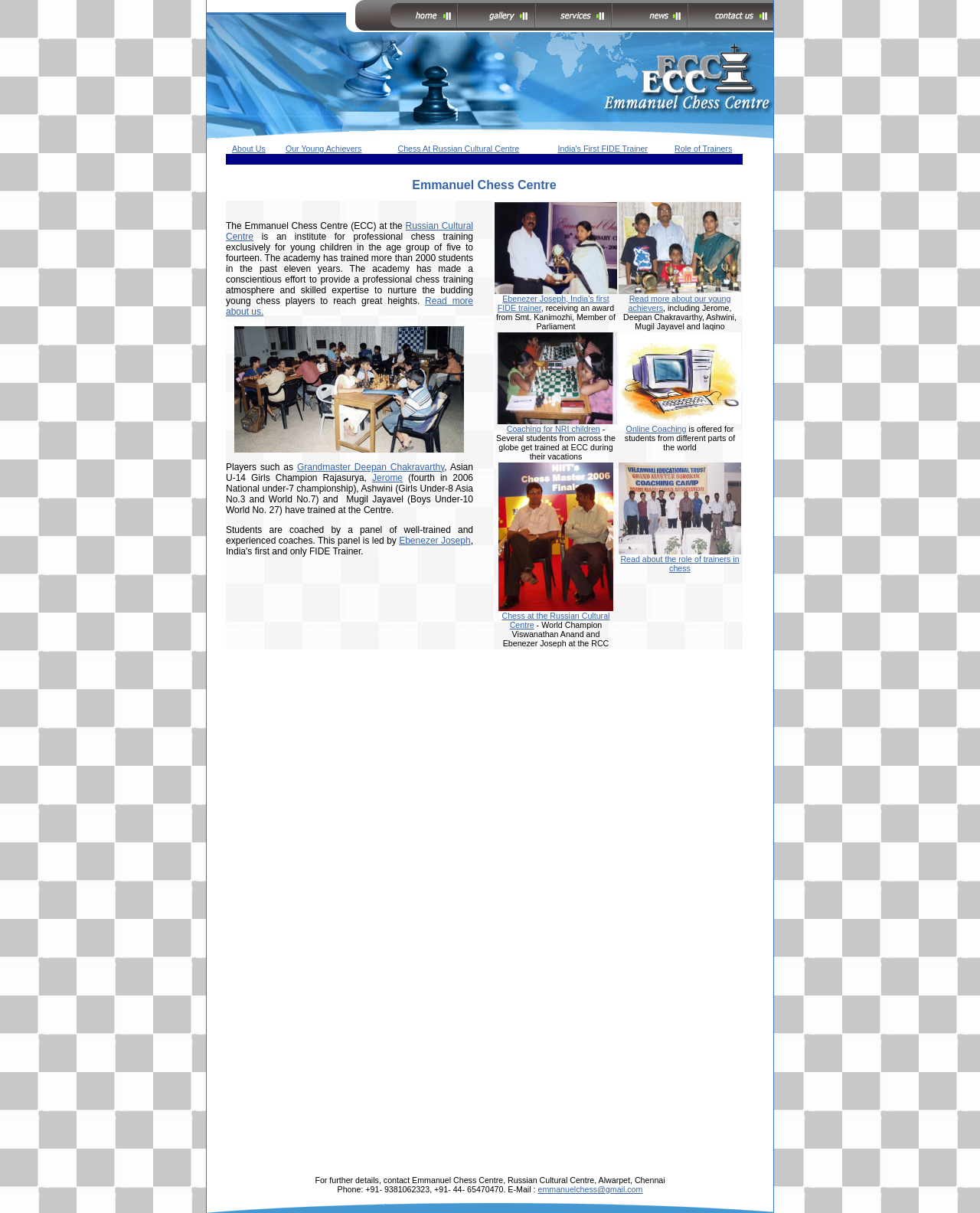Identify the bounding box coordinates for the UI element described as: "emmanuelchess@gmail.com". The coordinates should be provided as four floats between 0 and 1: [left, top, right, bottom].

[0.549, 0.977, 0.656, 0.984]